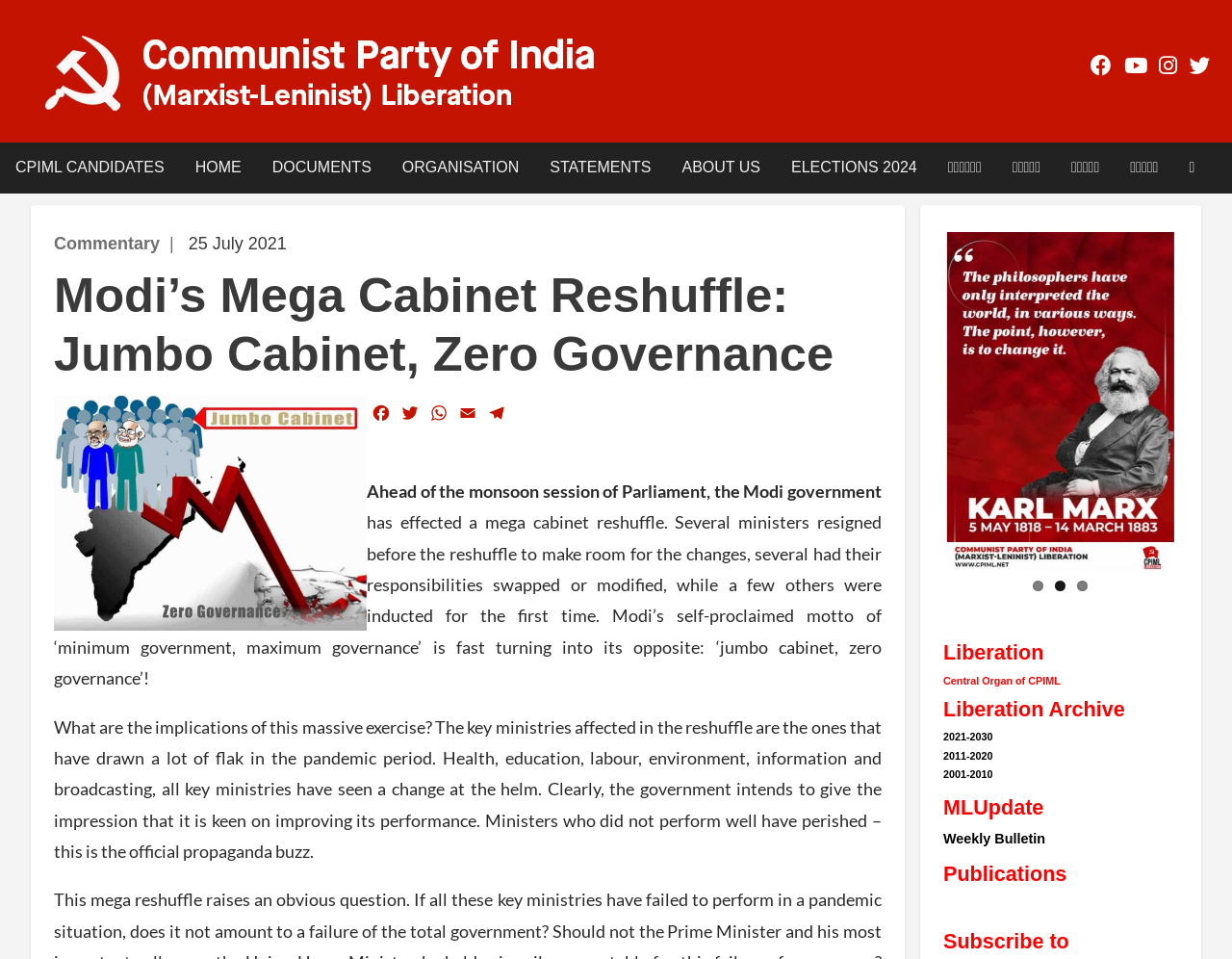Identify the bounding box coordinates of the element that should be clicked to fulfill this task: "View the 'Commentary' section". The coordinates should be provided as four float numbers between 0 and 1, i.e., [left, top, right, bottom].

[0.044, 0.244, 0.13, 0.264]